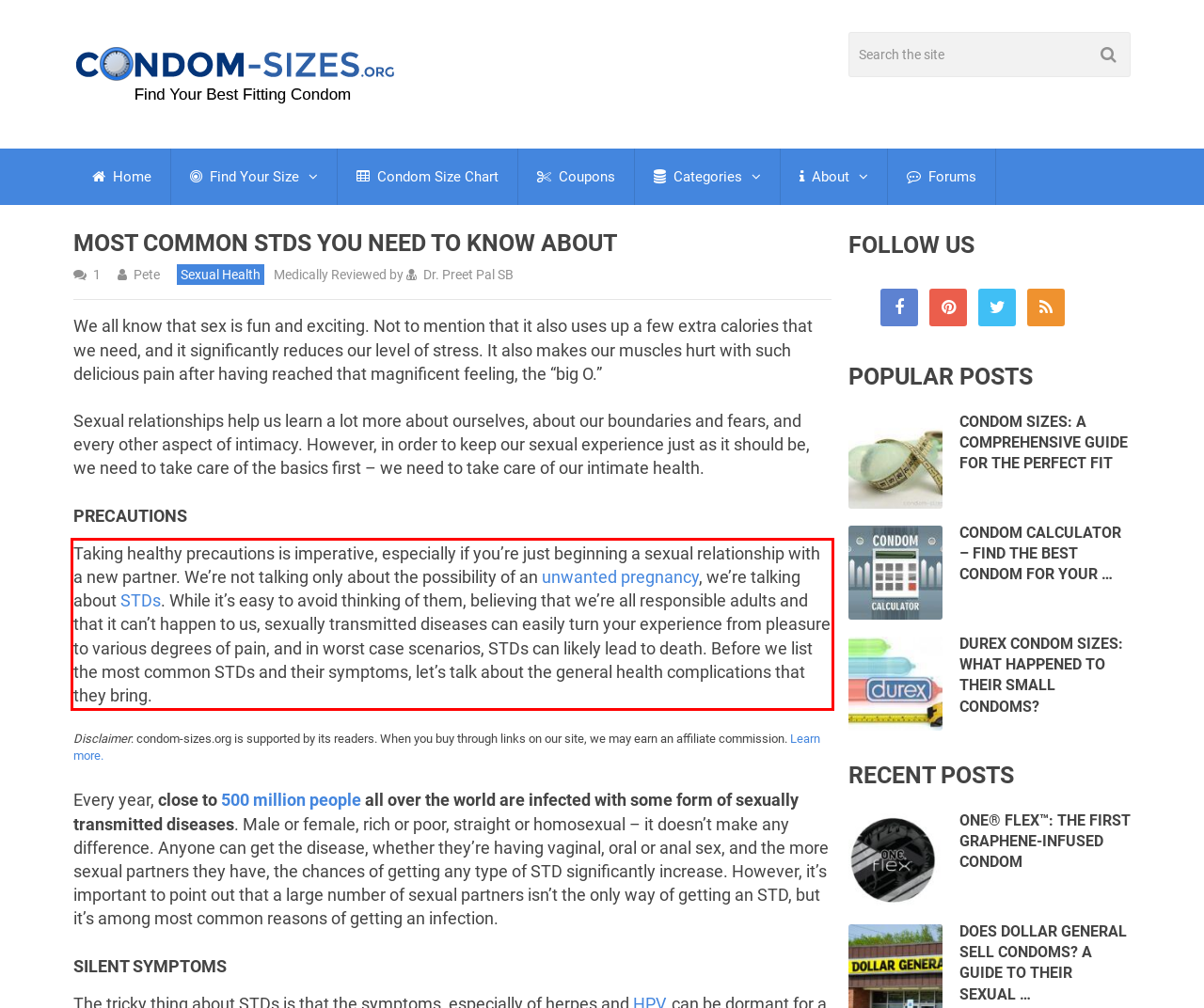Please look at the screenshot provided and find the red bounding box. Extract the text content contained within this bounding box.

Taking healthy precautions is imperative, especially if you’re just beginning a sexual relationship with a new partner. We’re not talking only about the possibility of an unwanted pregnancy, we’re talking about STDs. While it’s easy to avoid thinking of them, believing that we’re all responsible adults and that it can’t happen to us, sexually transmitted diseases can easily turn your experience from pleasure to various degrees of pain, and in worst case scenarios, STDs can likely lead to death. Before we list the most common STDs and their symptoms, let’s talk about the general health complications that they bring.